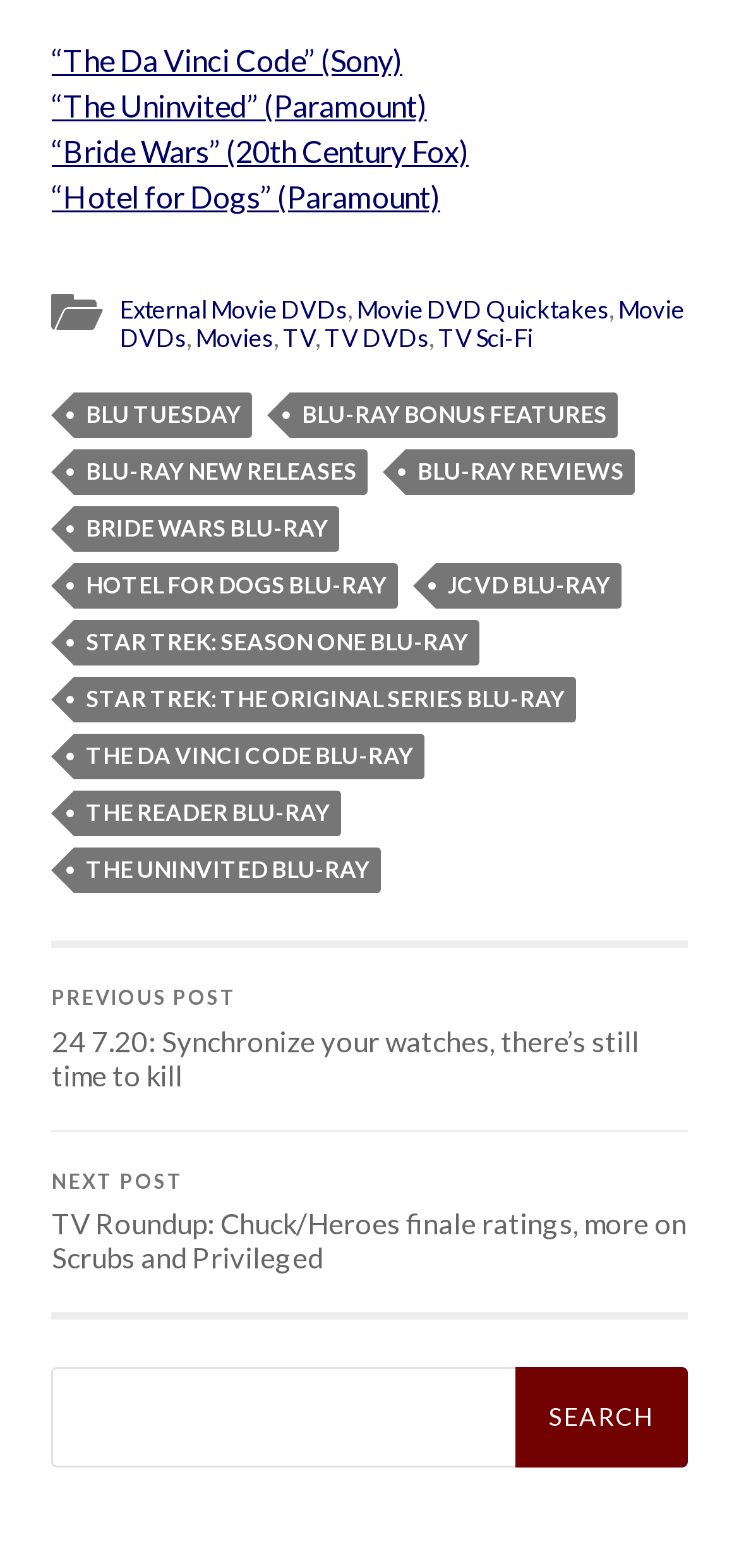Please identify the bounding box coordinates of the area that needs to be clicked to fulfill the following instruction: "View the previous post."

[0.07, 0.605, 0.93, 0.72]